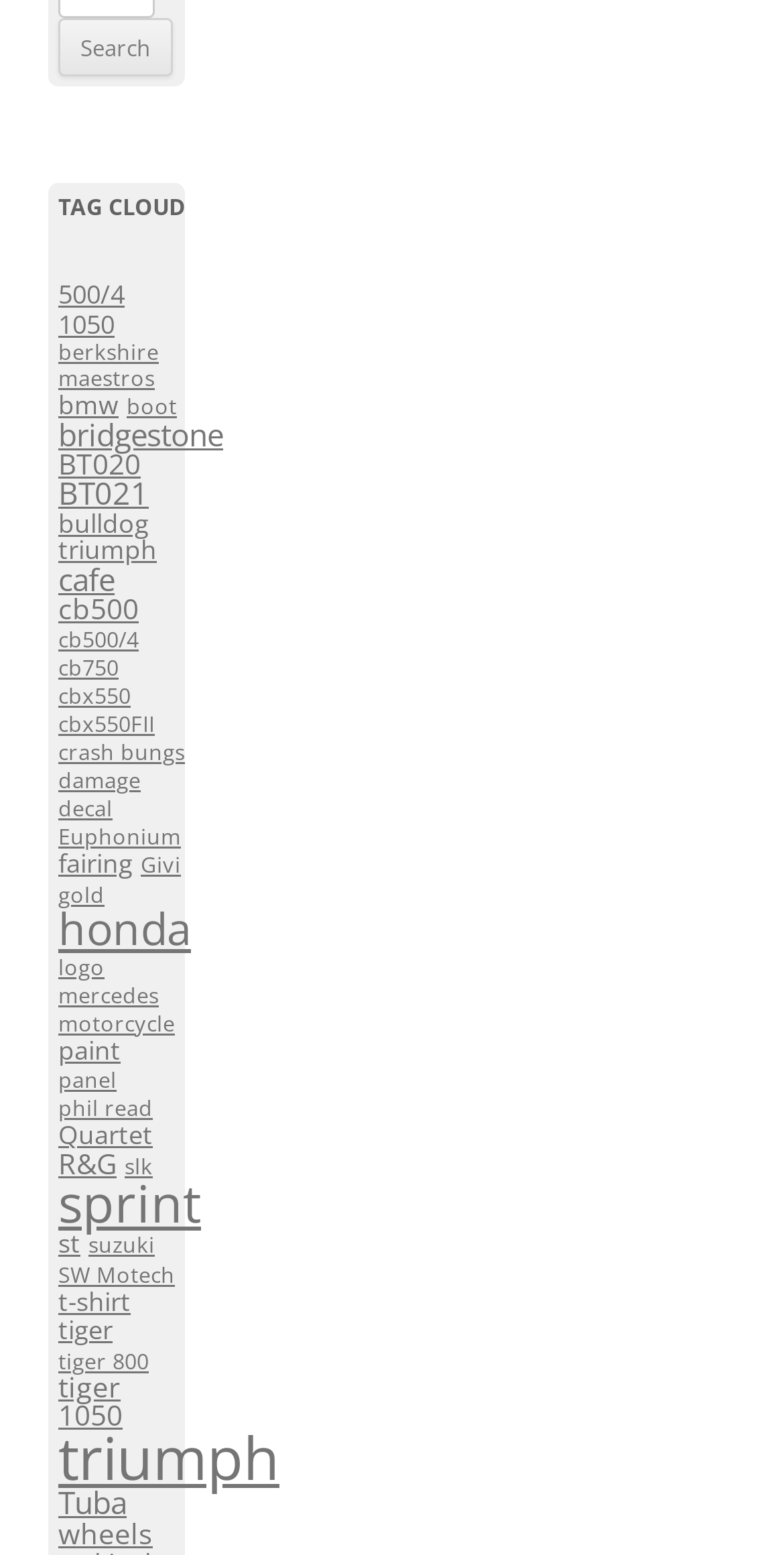Could you please study the image and provide a detailed answer to the question:
Is the webpage related to motorcycles?

The presence of keywords and phrases such as 'Honda', 'Triumph', 'BMW', and 'motorcycle' suggests that the webpage is related to motorcycles, possibly an online store or forum for motorcycle enthusiasts.